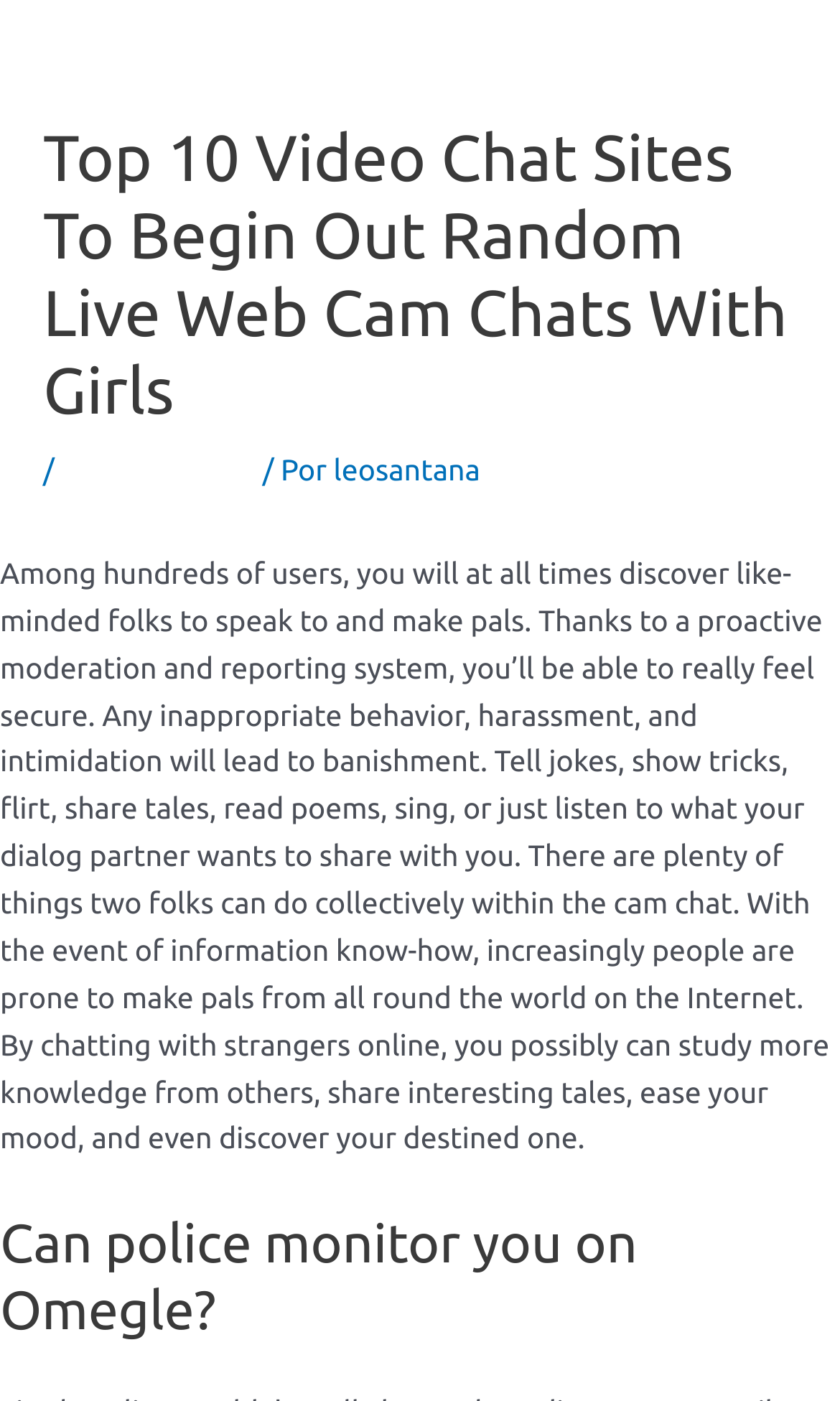Offer a detailed account of what is visible on the webpage.

The webpage is about video chat sites, specifically discussing the benefits of chatting with strangers online. At the top, there is a large header that spans almost the entire width of the page, displaying the title "Top 10 Video Chat Sites To Begin Out Random Live Web Cam Chats With Girls – Prospecta Serviços Médicos". Below the title, there is a smaller header with a slash and the category "Uncategorized" followed by the author's name "leosantana".

The main content of the page is a large block of text that occupies most of the page's width and height. The text describes the benefits of chatting with strangers online, including making friends, learning from others, sharing stories, and even finding a romantic partner. It also mentions the importance of a proactive moderation and reporting system to ensure a safe and secure environment for users.

Further down the page, there is another heading that asks the question "Can police monitor you on Omegle?", which suggests that the page may also discuss the privacy and security aspects of video chat sites. Overall, the page appears to be an informative article or blog post about video chat sites and their benefits.